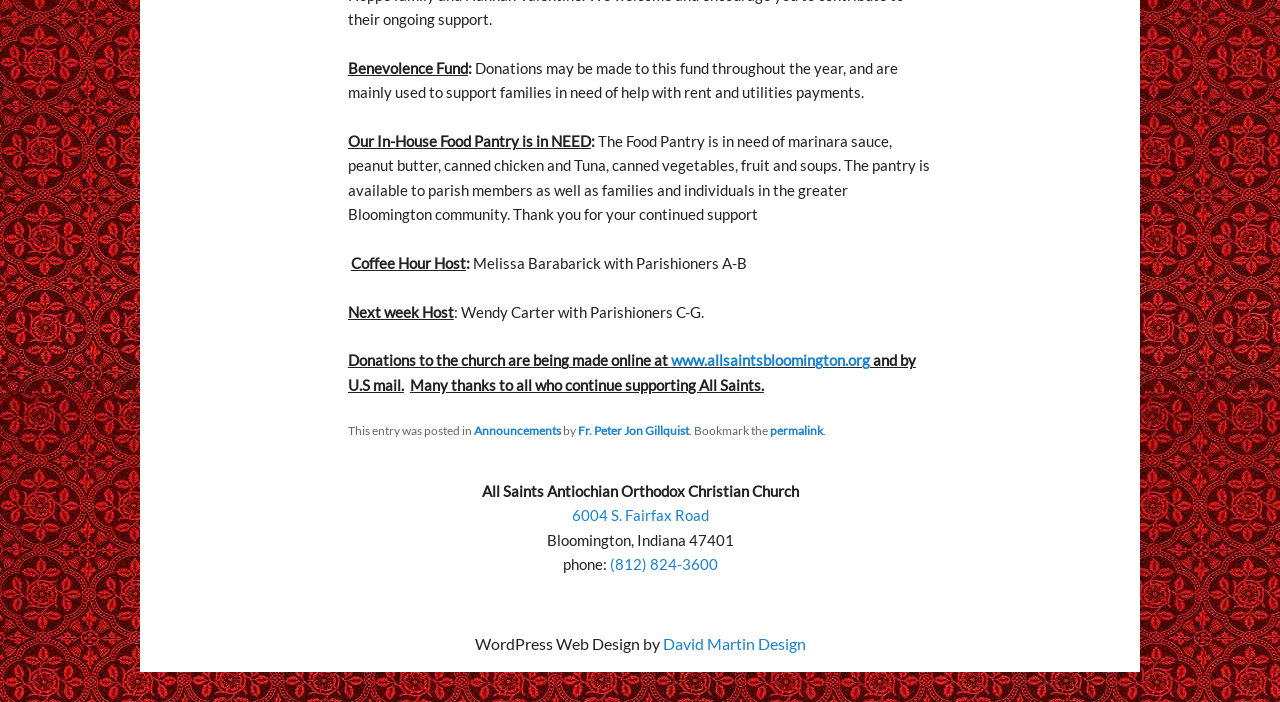What is the purpose of the Benevolence Fund?
Refer to the image and provide a concise answer in one word or phrase.

Support families in need